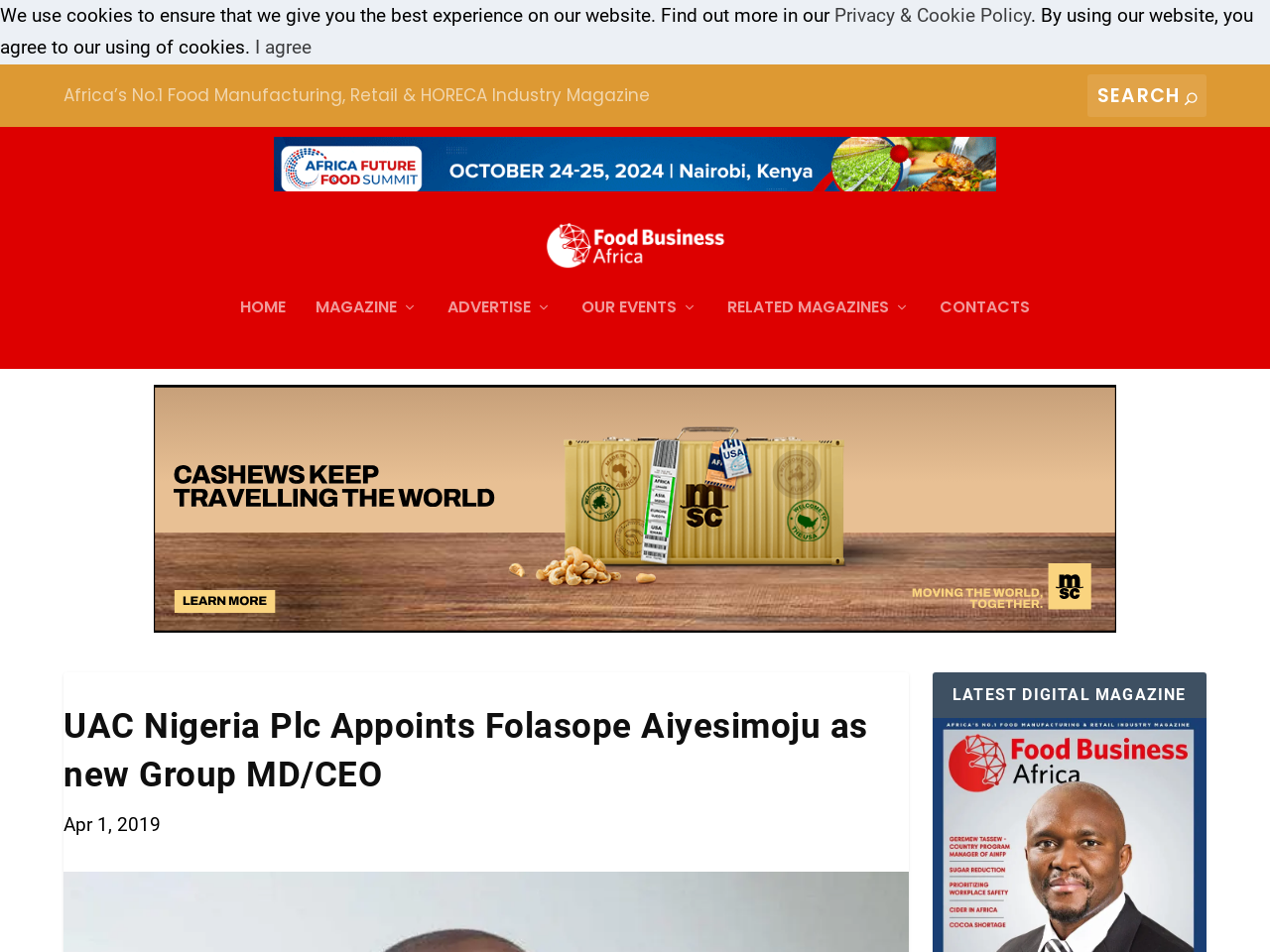Respond to the following question with a brief word or phrase:
What type of industry magazine is this?

Food Manufacturing, Retail & HORECA